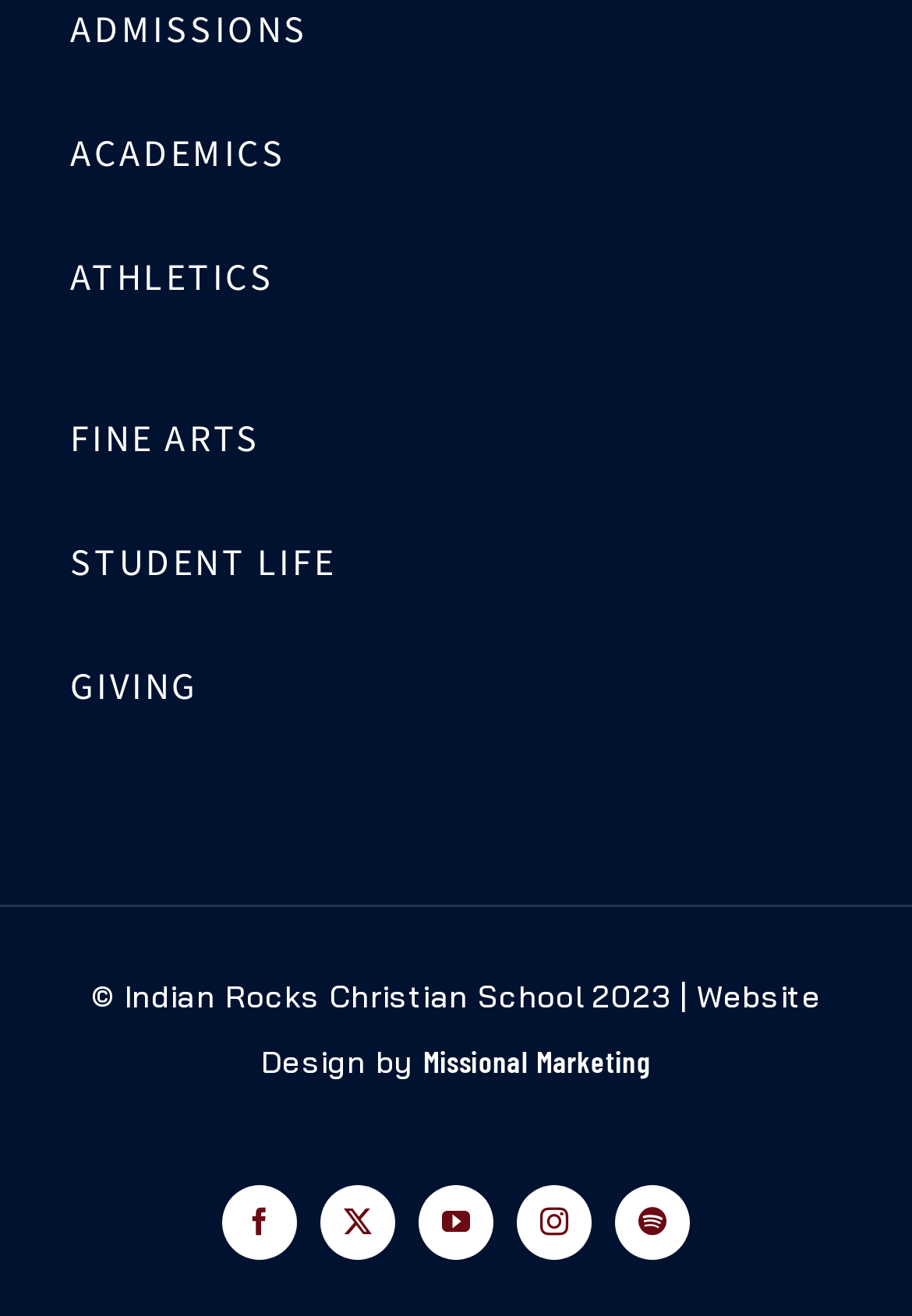Who designed the website?
Use the image to give a comprehensive and detailed response to the question.

I found the website design credit at the bottom of the webpage, which states 'Website Design by Missional Marketing'.